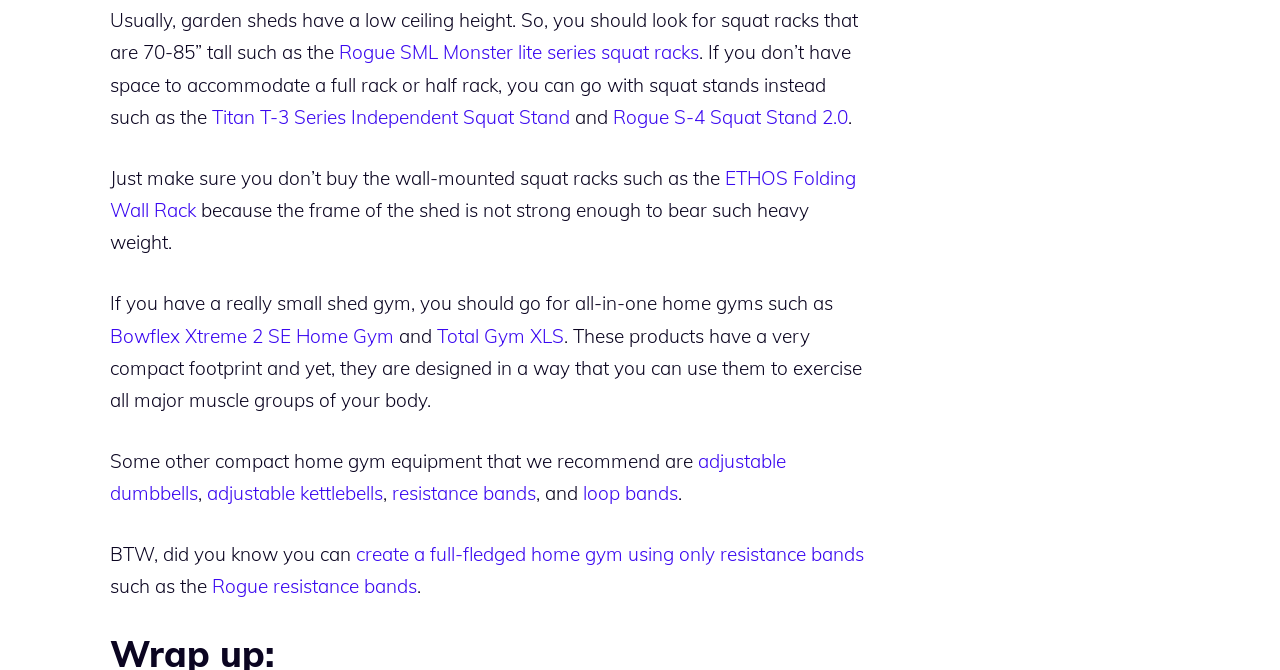Identify the bounding box coordinates of the region that needs to be clicked to carry out this instruction: "Learn more about Bowflex Xtreme 2 SE Home Gym". Provide these coordinates as four float numbers ranging from 0 to 1, i.e., [left, top, right, bottom].

[0.086, 0.483, 0.308, 0.519]